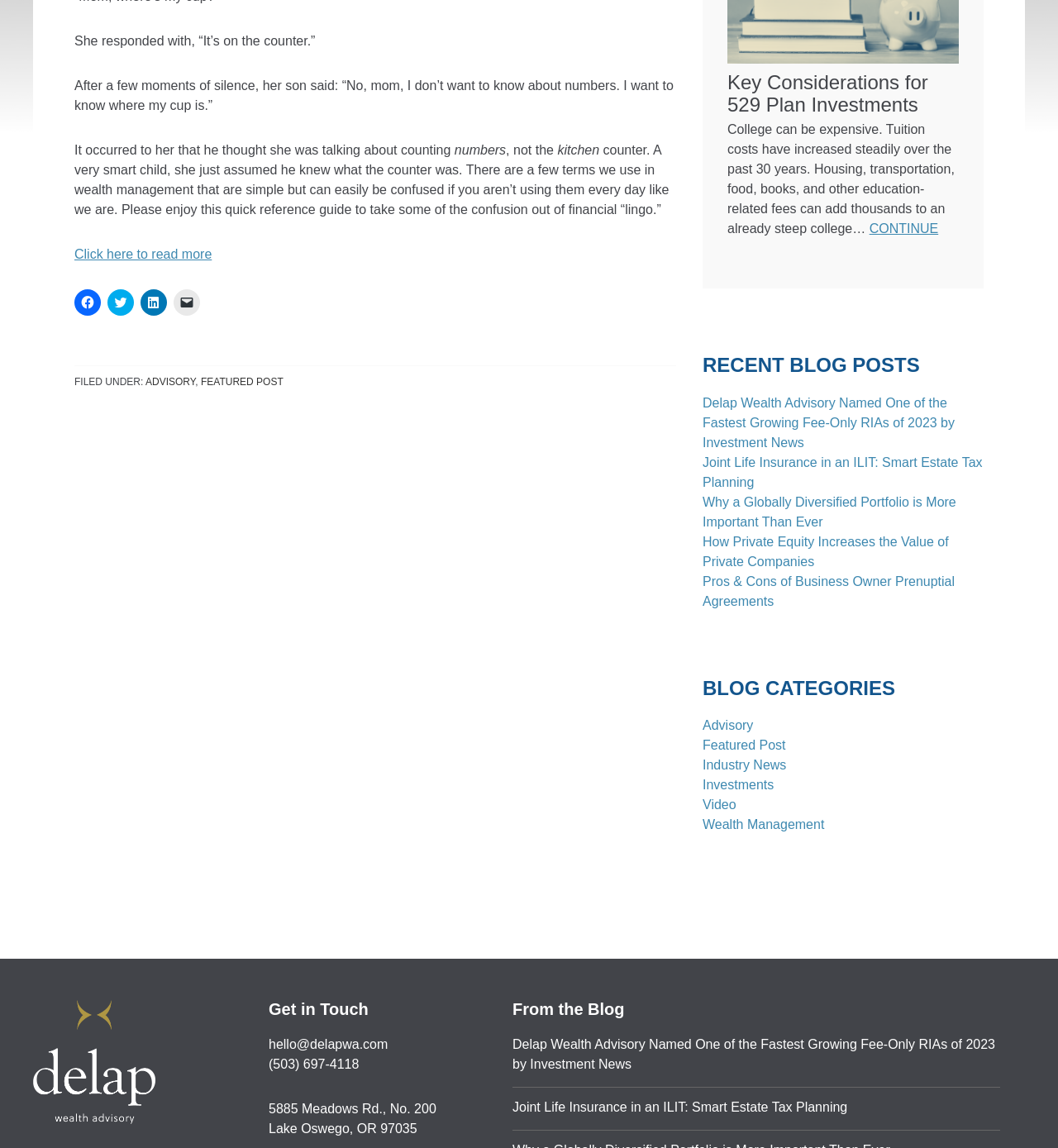Using the provided element description: "Video", determine the bounding box coordinates of the corresponding UI element in the screenshot.

[0.664, 0.695, 0.696, 0.707]